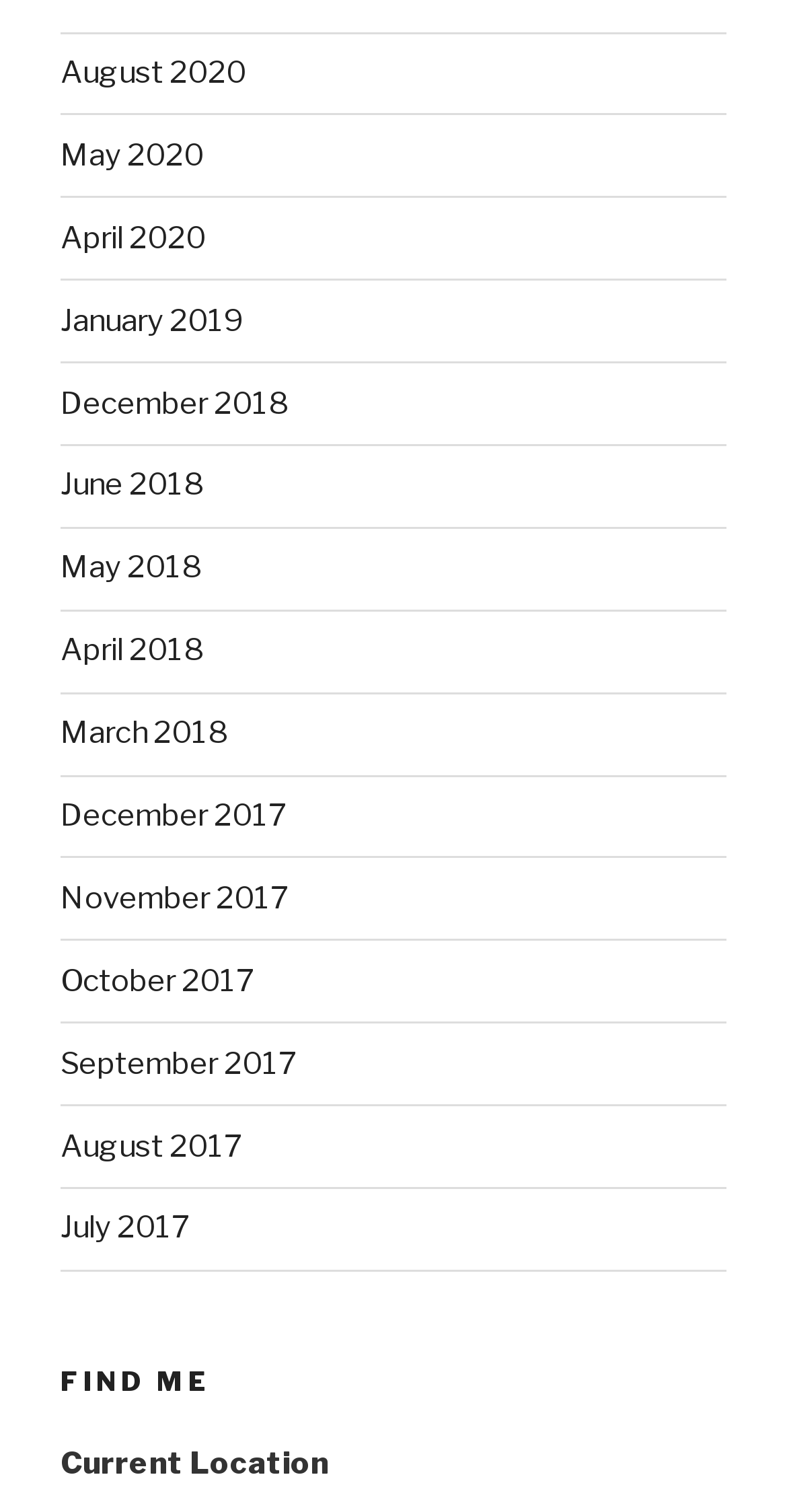How many links are on the webpage?
Respond to the question with a well-detailed and thorough answer.

I counted the number of link elements on the webpage and found that there are 14 links, each corresponding to a specific month and year.